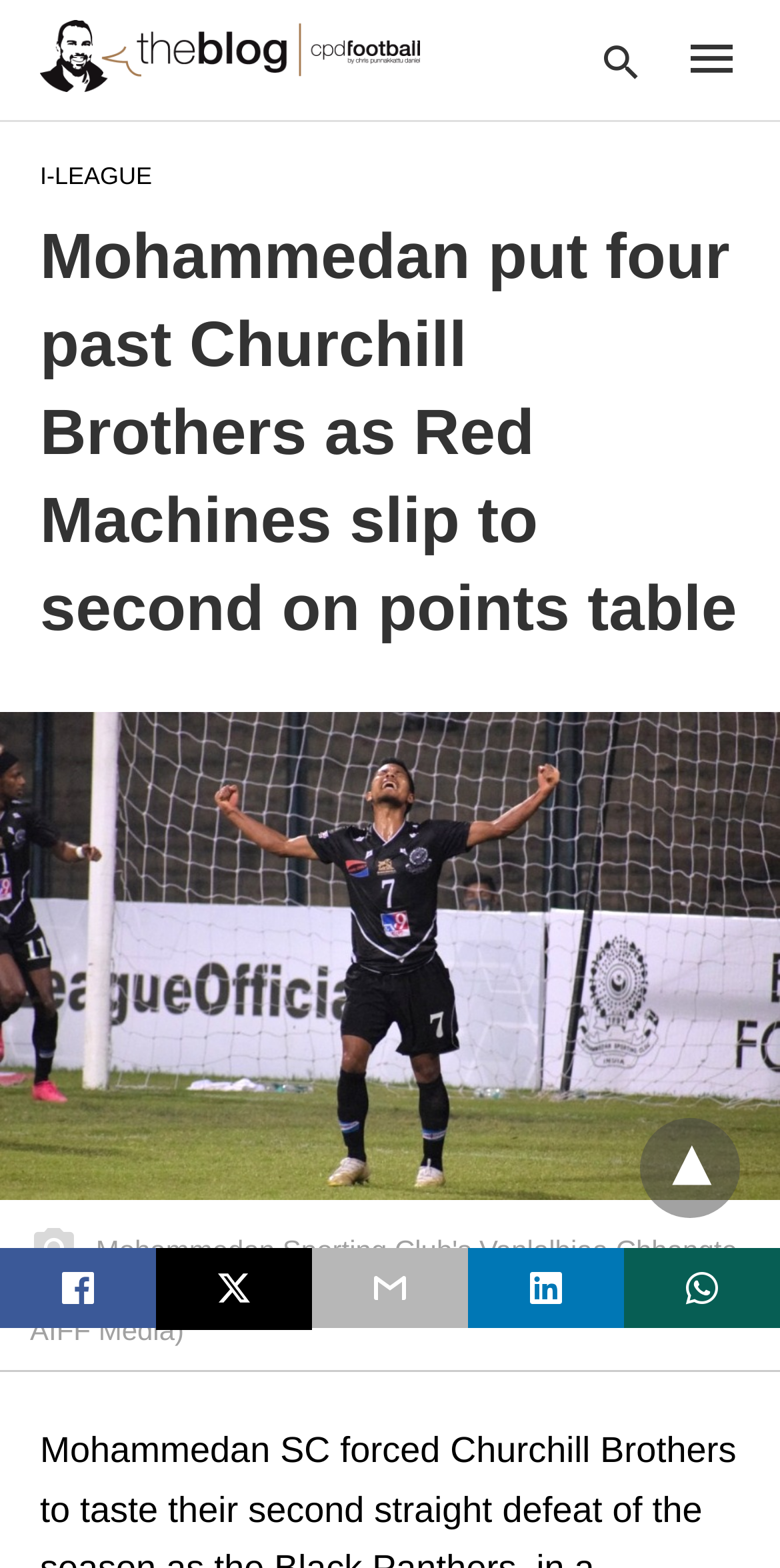Given the description "parent_node: Home title="back to top"", determine the bounding box of the corresponding UI element.

[0.821, 0.713, 0.949, 0.777]